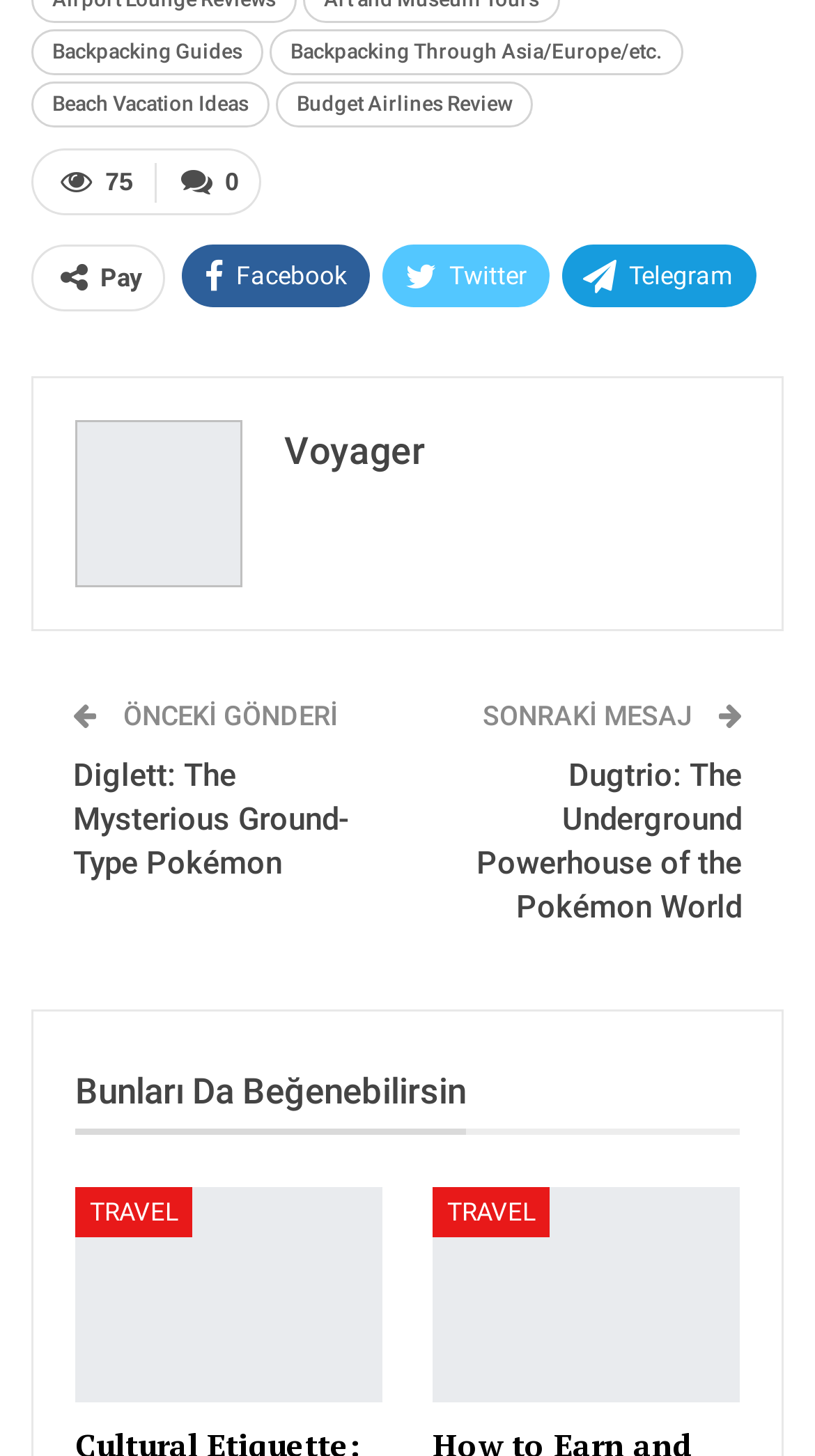Identify the bounding box coordinates of the clickable region to carry out the given instruction: "Enter your name".

None